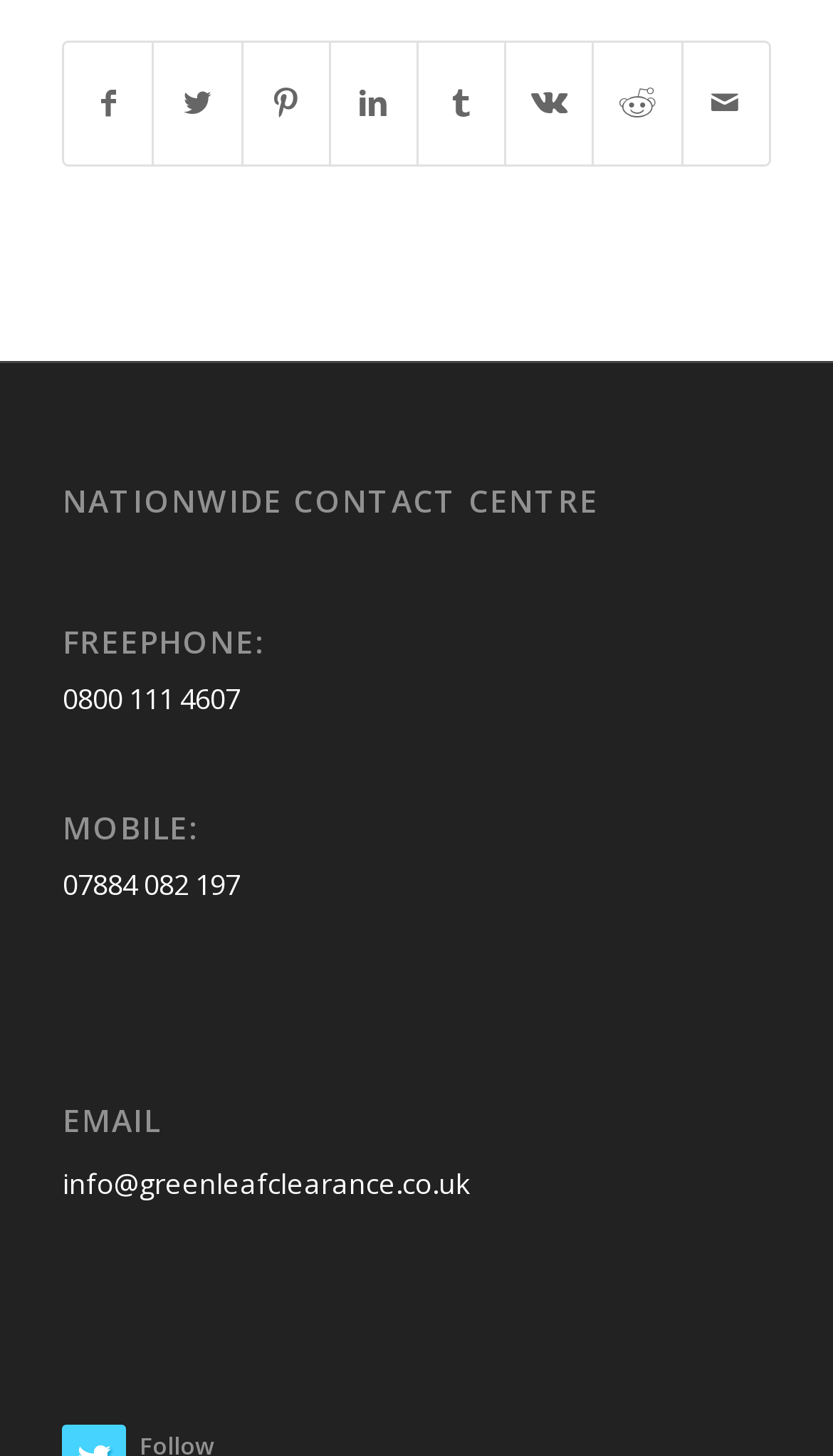Locate the bounding box coordinates of the segment that needs to be clicked to meet this instruction: "Share on Facebook".

[0.078, 0.03, 0.183, 0.113]